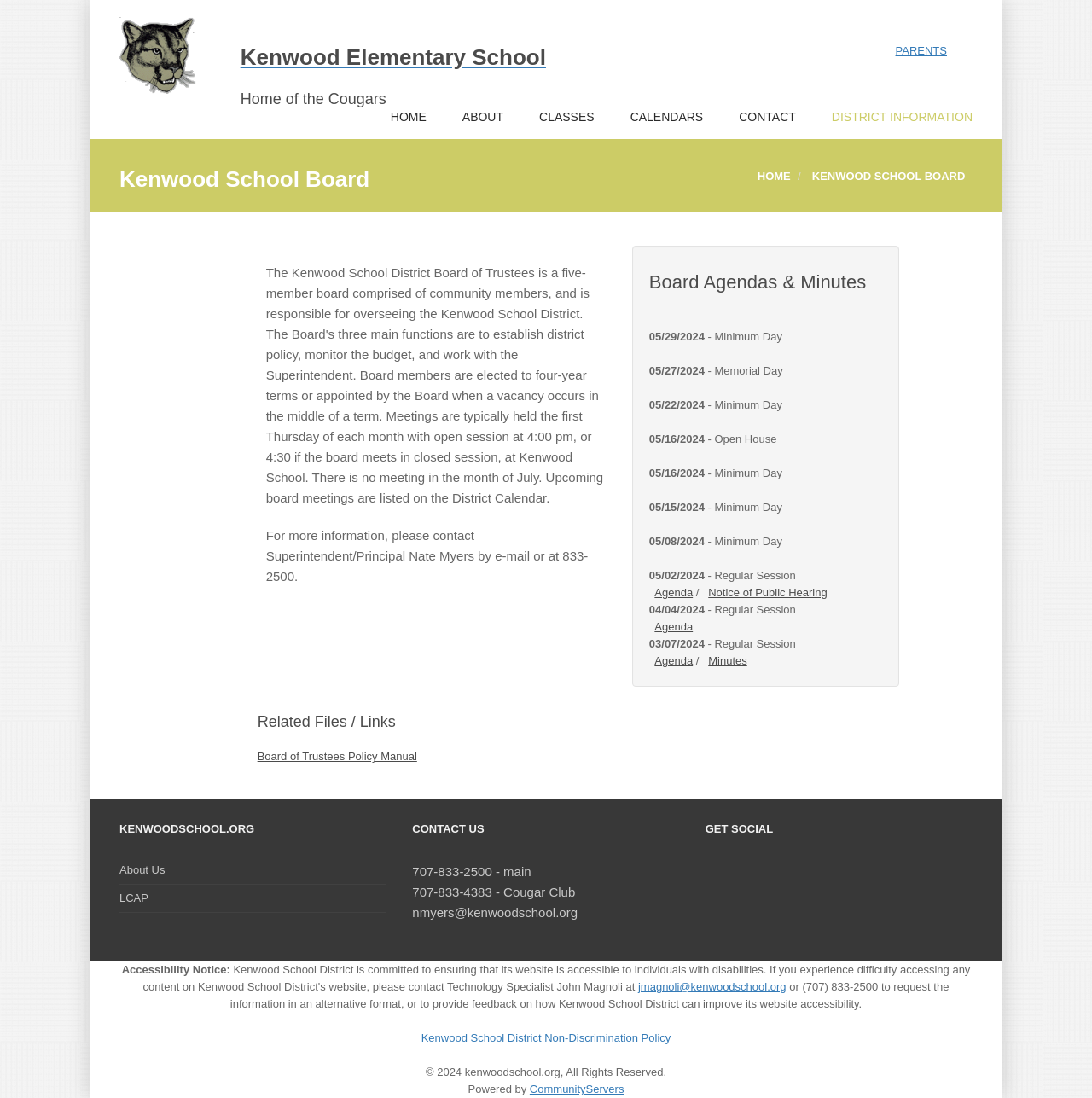Find the bounding box coordinates for the area that should be clicked to accomplish the instruction: "Click the 'HOME' link".

[0.358, 0.06, 0.4, 0.122]